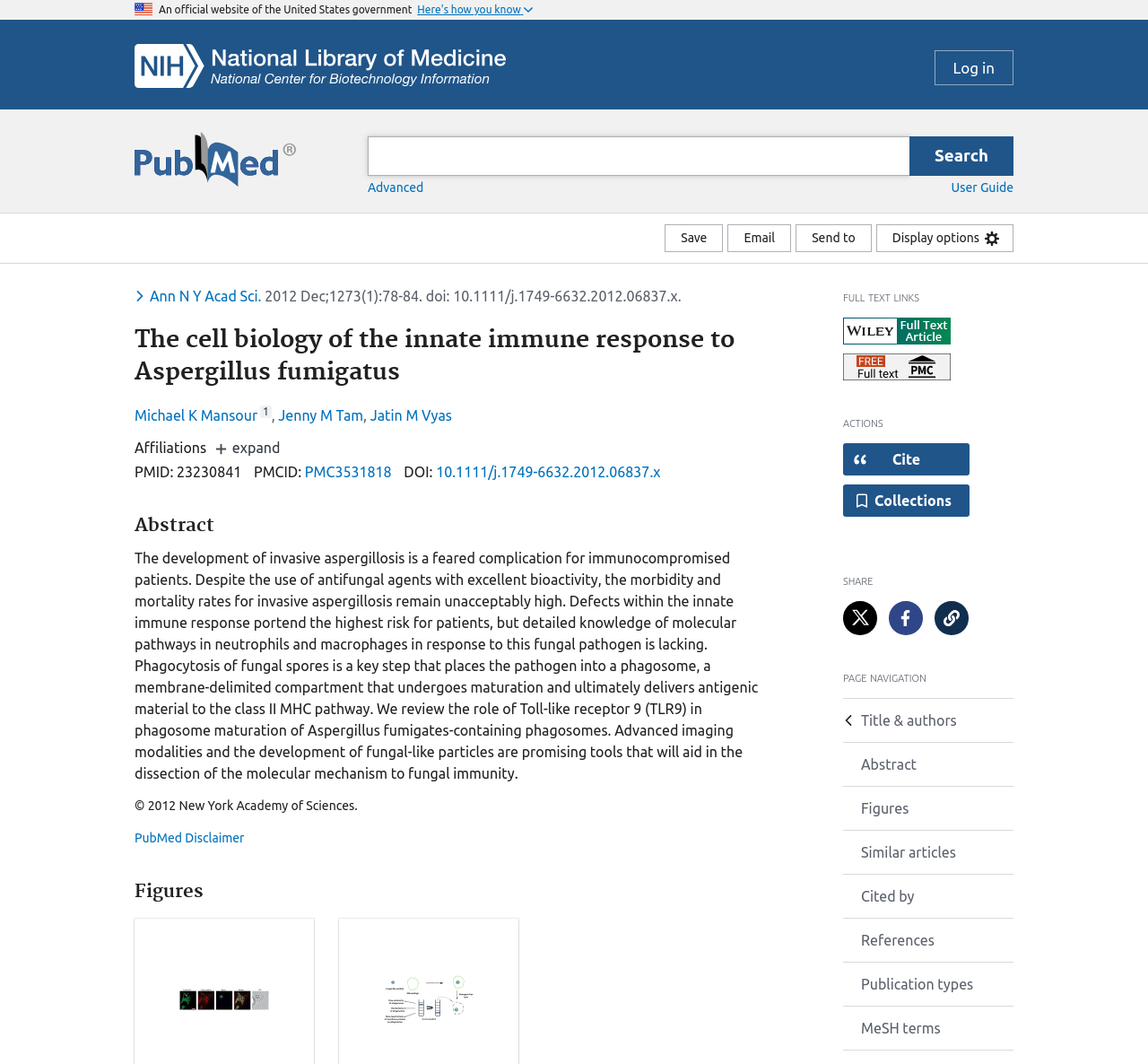Please determine the bounding box coordinates of the element to click on in order to accomplish the following task: "Search for a term". Ensure the coordinates are four float numbers ranging from 0 to 1, i.e., [left, top, right, bottom].

[0.305, 0.128, 0.898, 0.165]